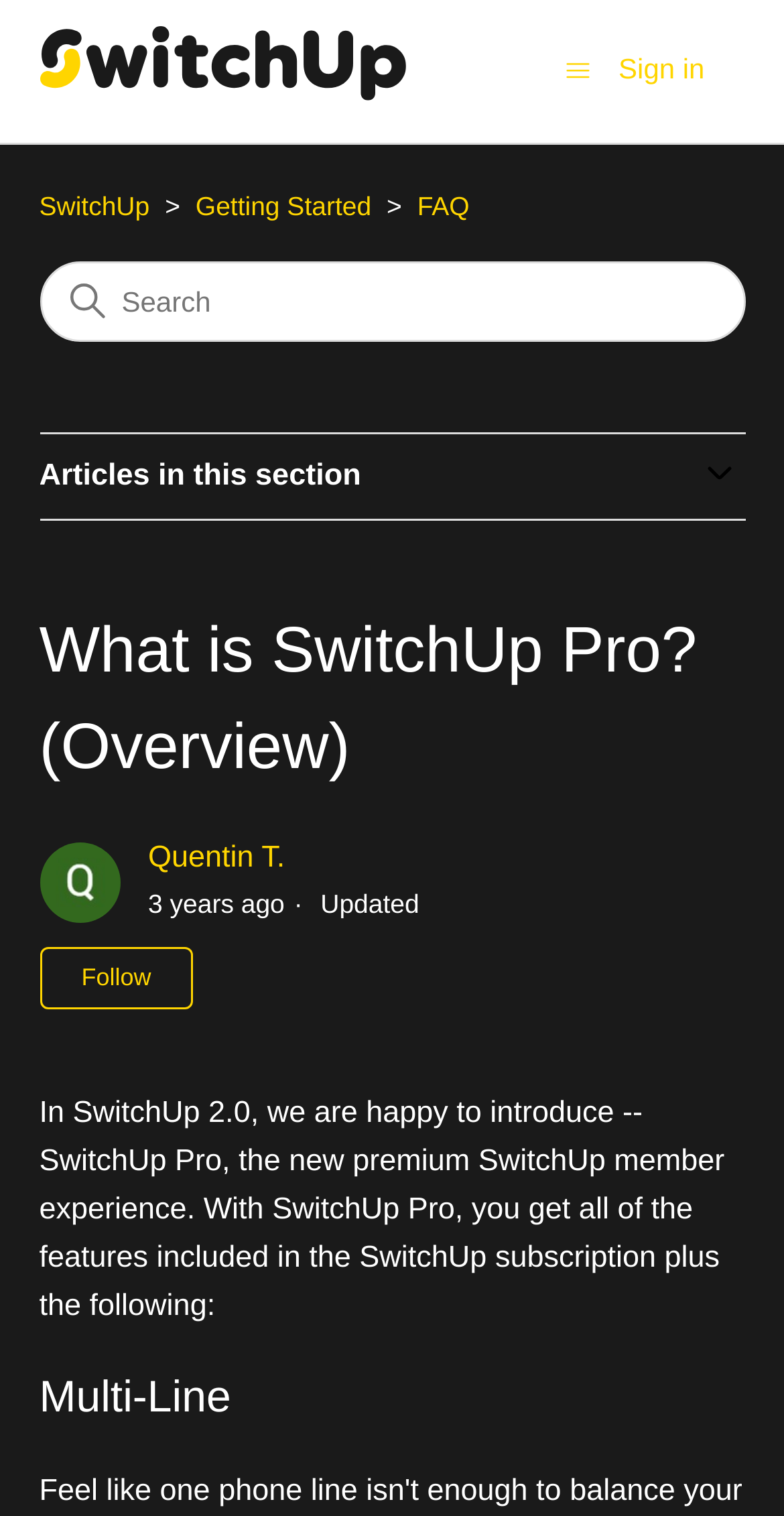Please identify the bounding box coordinates of the element's region that should be clicked to execute the following instruction: "Toggle navigation menu". The bounding box coordinates must be four float numbers between 0 and 1, i.e., [left, top, right, bottom].

[0.719, 0.035, 0.753, 0.058]